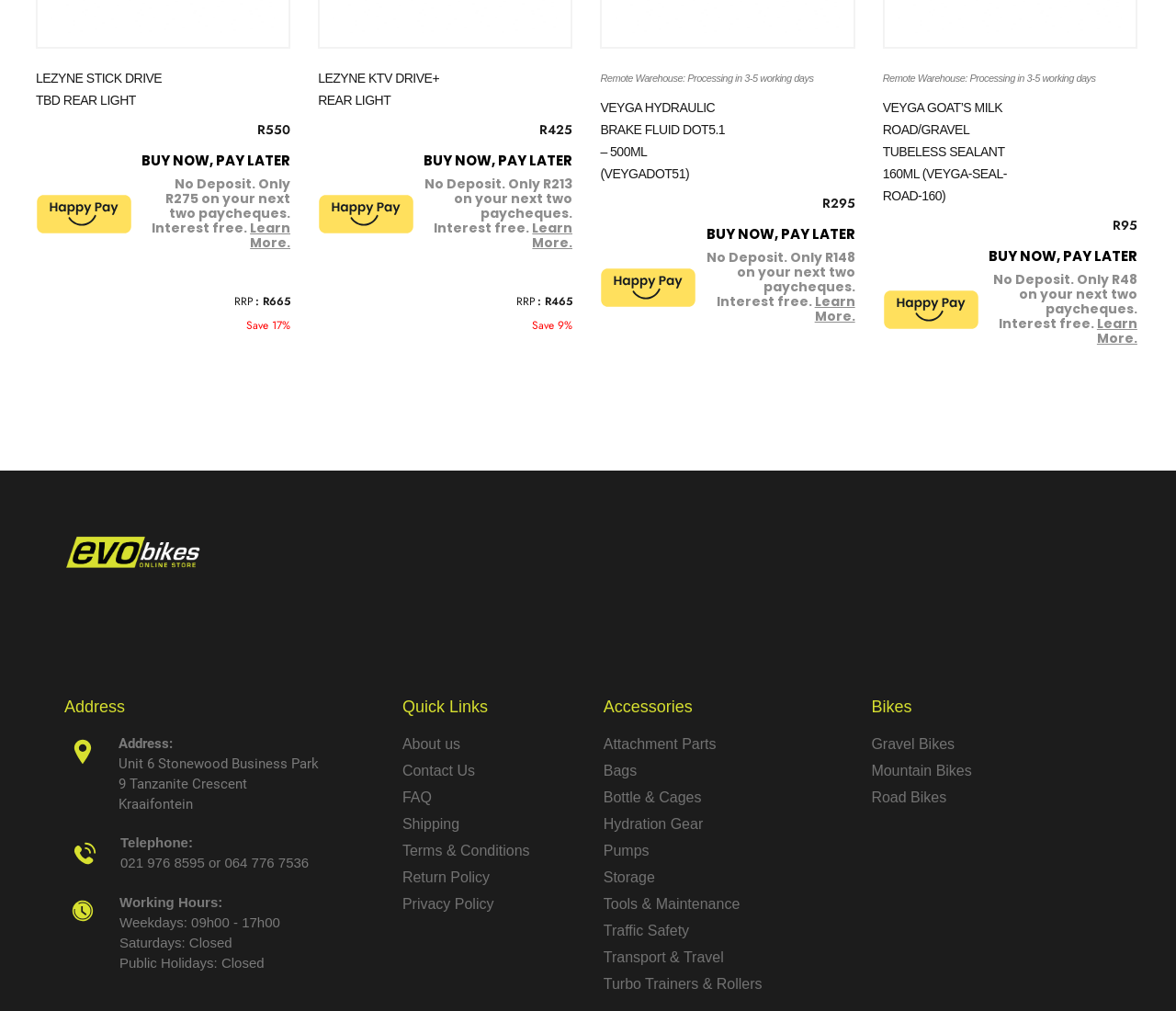Provide the bounding box coordinates for the area that should be clicked to complete the instruction: "Click the 'LEZYNE STICK DRIVE TBD REAR LIGHT' link".

[0.03, 0.07, 0.138, 0.107]